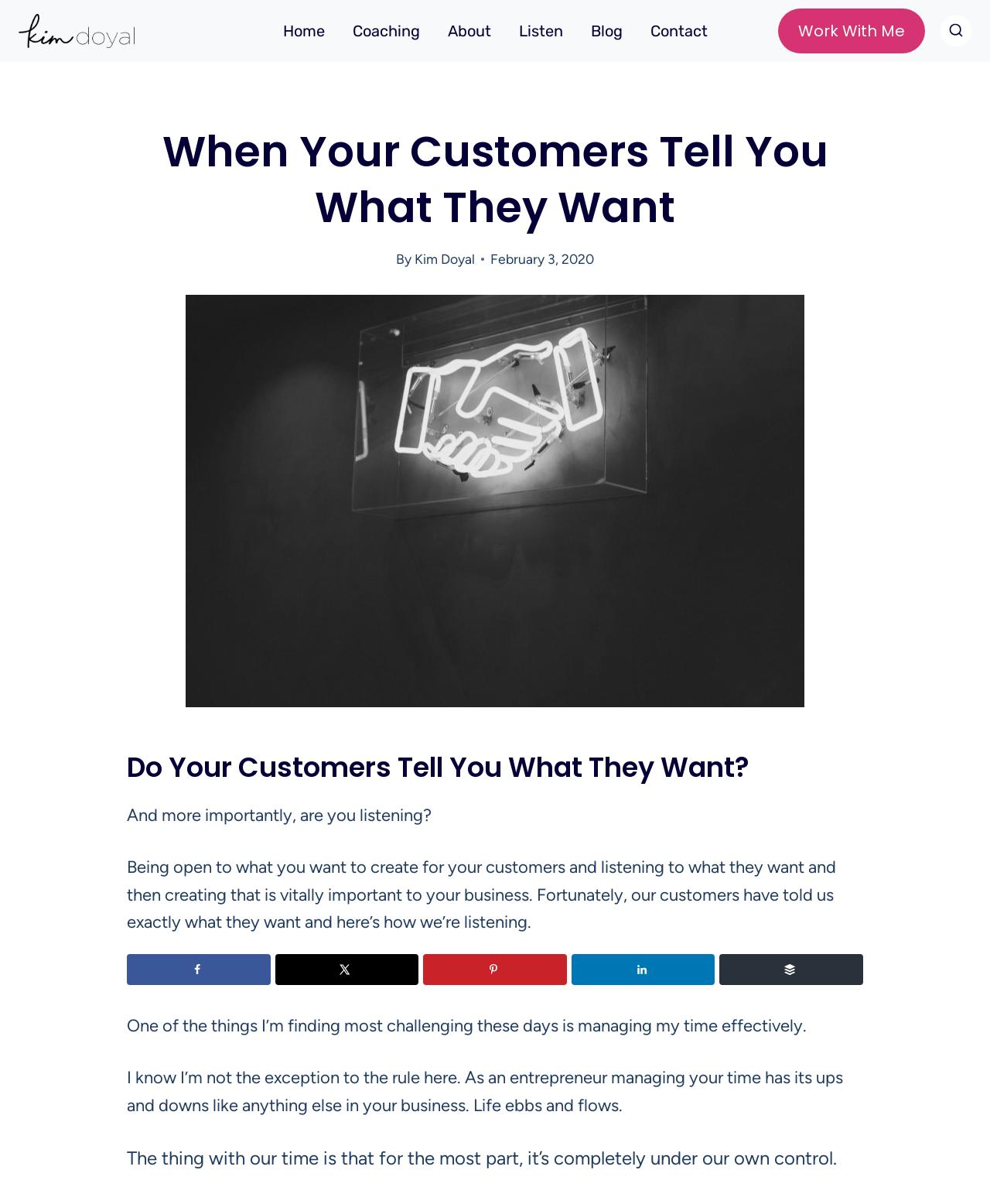Select the bounding box coordinates of the element I need to click to carry out the following instruction: "Share on Facebook".

[0.128, 0.792, 0.273, 0.818]